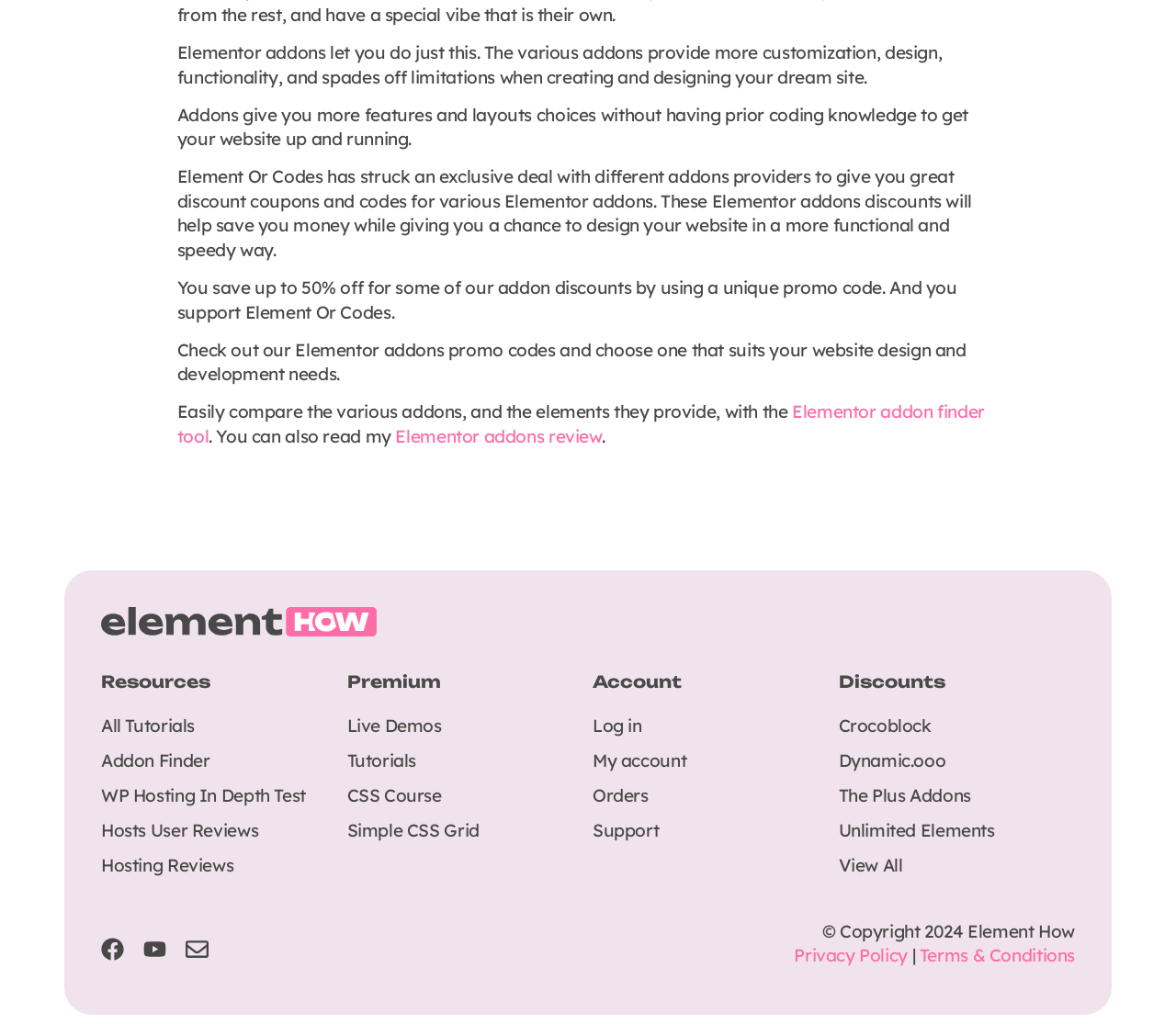Use a single word or phrase to answer the question:
What is the purpose of Elementor addons?

Customization and functionality